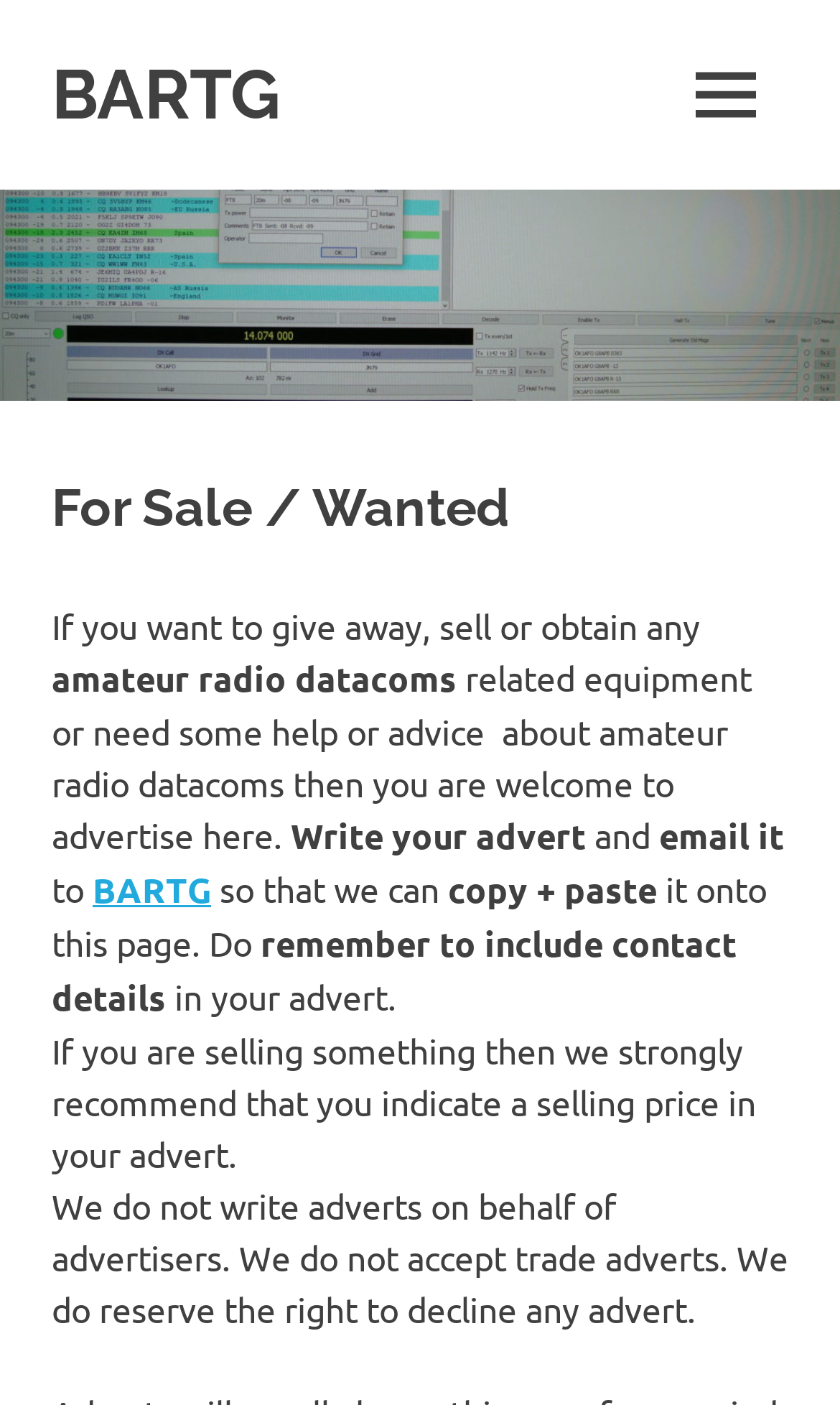Does the webpage write advertisements on behalf of users?
Please ensure your answer is as detailed and informative as possible.

The webpage clearly states that 'we do not write adverts on behalf of advertisers', which means that users are responsible for writing their own advertisements, and the webpage will only post them after receiving them via email.